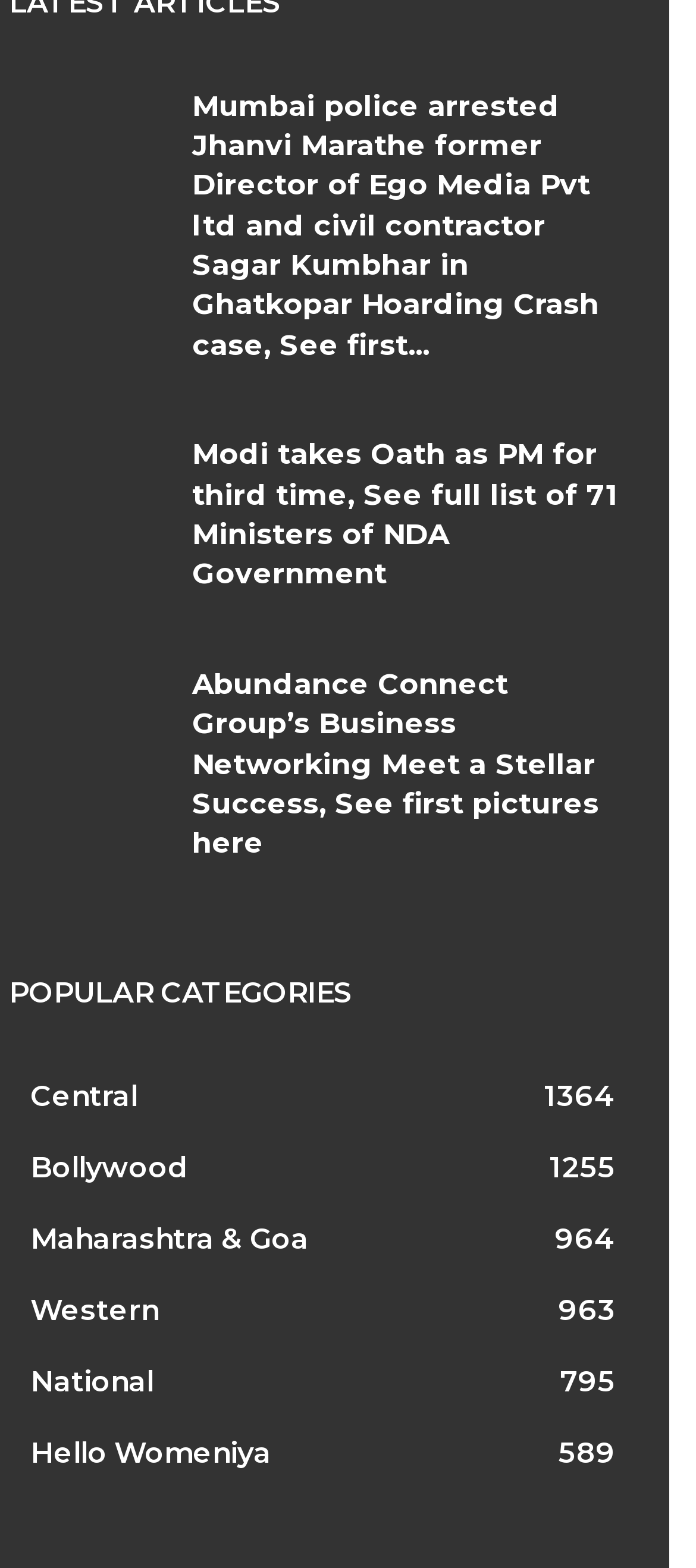Determine the coordinates of the bounding box that should be clicked to complete the instruction: "Explore news in the Bollywood category". The coordinates should be represented by four float numbers between 0 and 1: [left, top, right, bottom].

[0.044, 0.734, 0.269, 0.755]